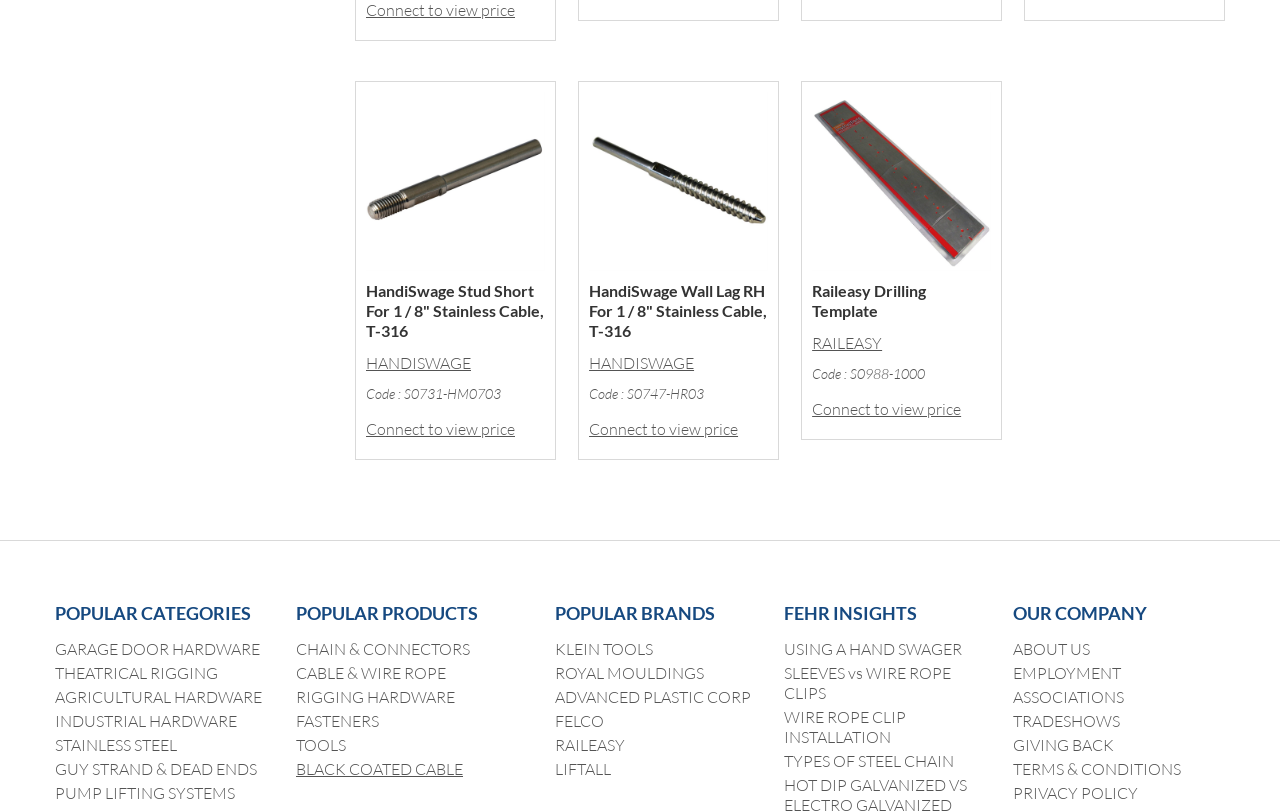Specify the bounding box coordinates of the element's region that should be clicked to achieve the following instruction: "Learn more about the company". The bounding box coordinates consist of four float numbers between 0 and 1, in the format [left, top, right, bottom].

[0.791, 0.788, 0.852, 0.813]